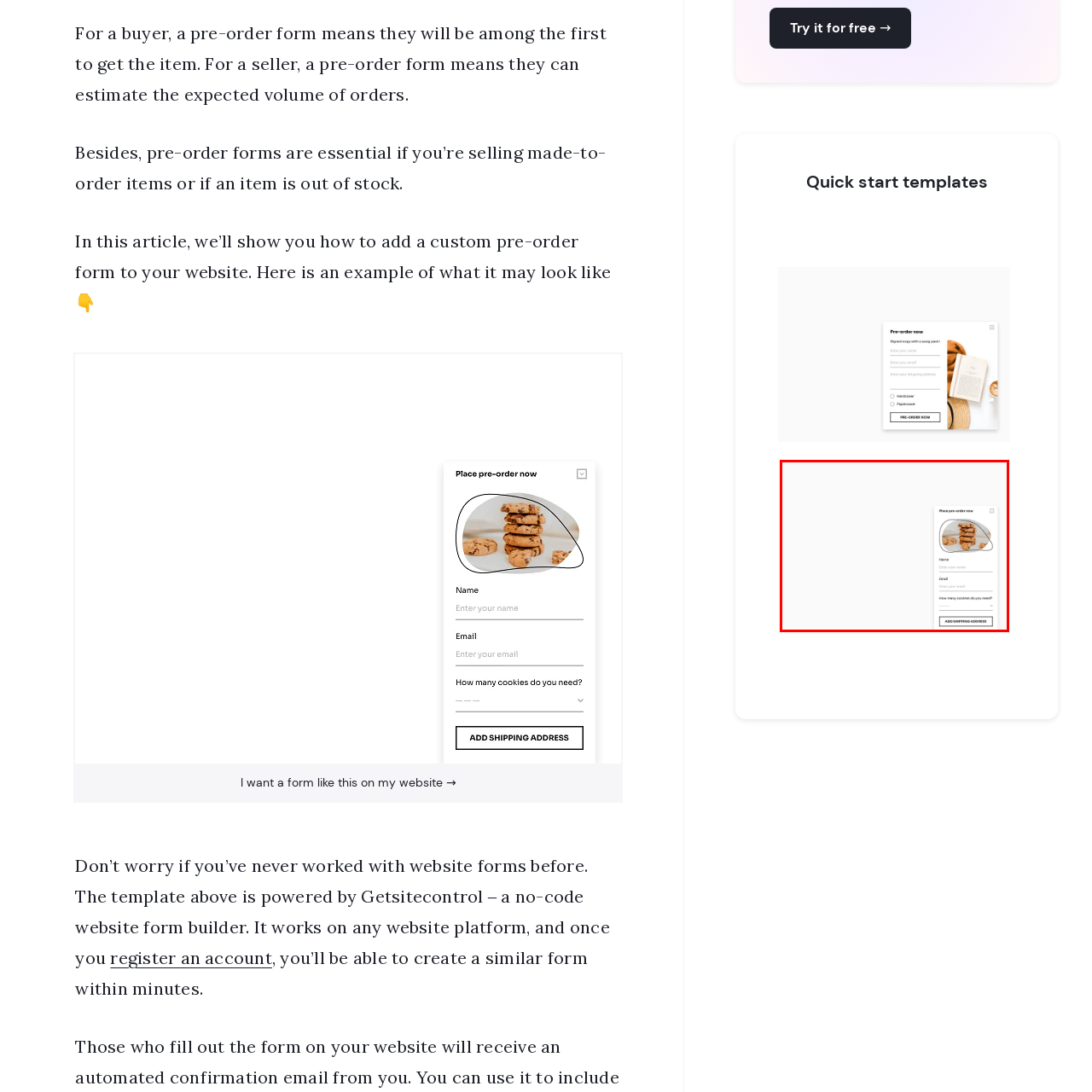What is the label on the call-to-action button?
Please carefully analyze the image highlighted by the red bounding box and give a thorough response based on the visual information contained within that section.

The call-to-action button is clearly labeled 'ADD SHIPPING ADDRESS', which emphasizes ease of use for both buyers and sellers, making it easy for customers to provide their shipping information.